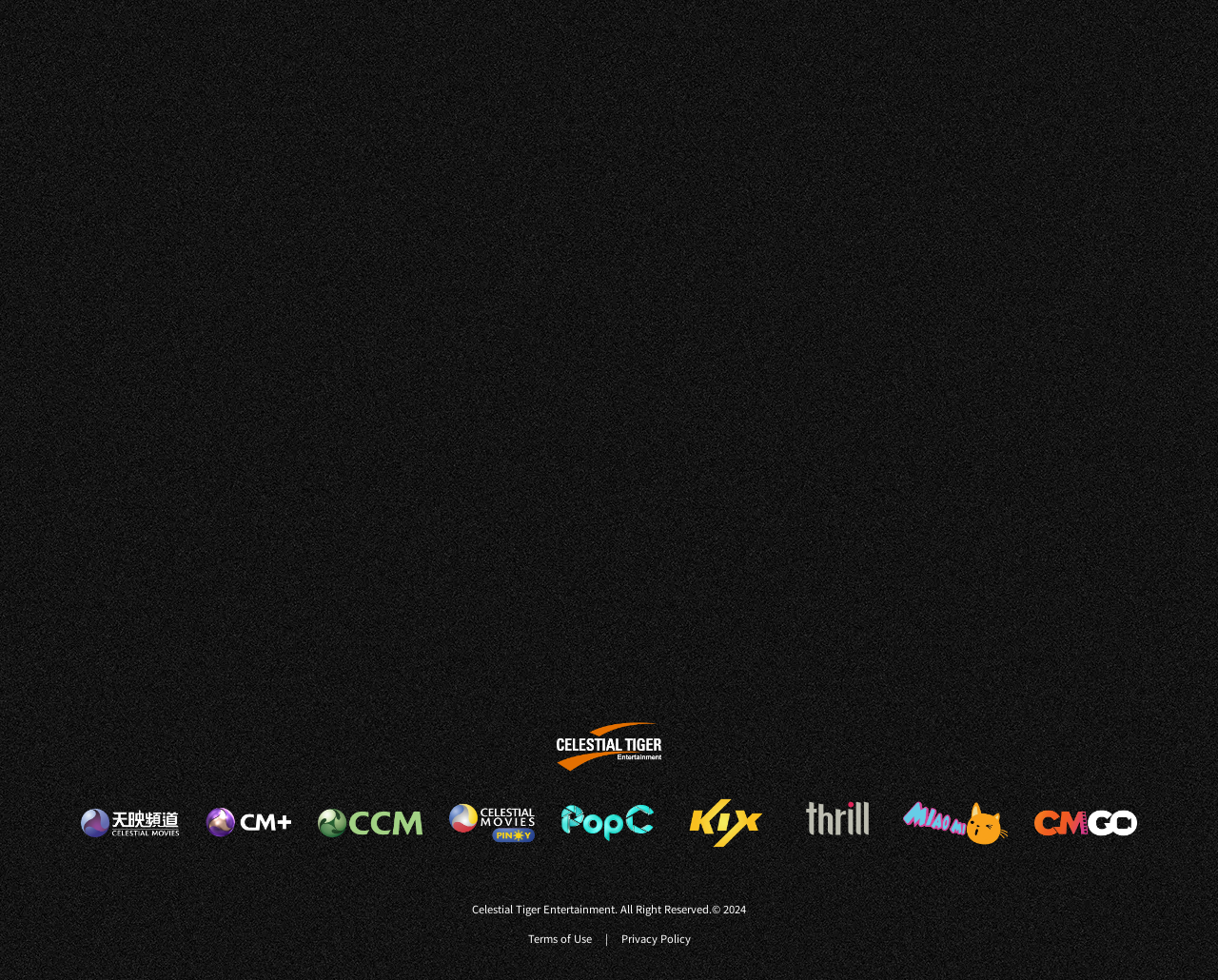Give a concise answer of one word or phrase to the question: 
What is the copyright year of Celestial Tiger Entertainment?

2024